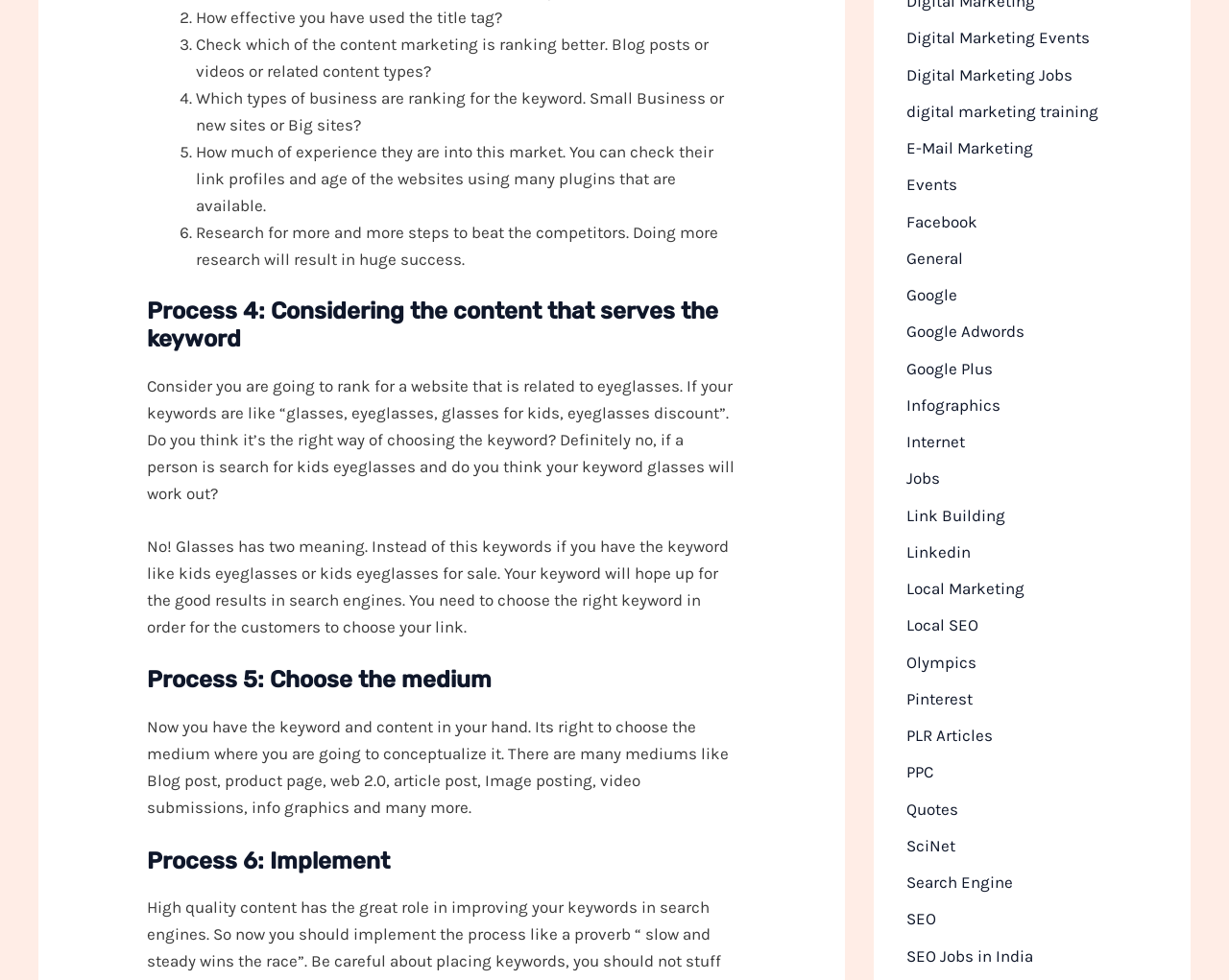Please determine the bounding box coordinates of the element's region to click in order to carry out the following instruction: "Click on 'Google Adwords'". The coordinates should be four float numbers between 0 and 1, i.e., [left, top, right, bottom].

[0.738, 0.328, 0.834, 0.348]